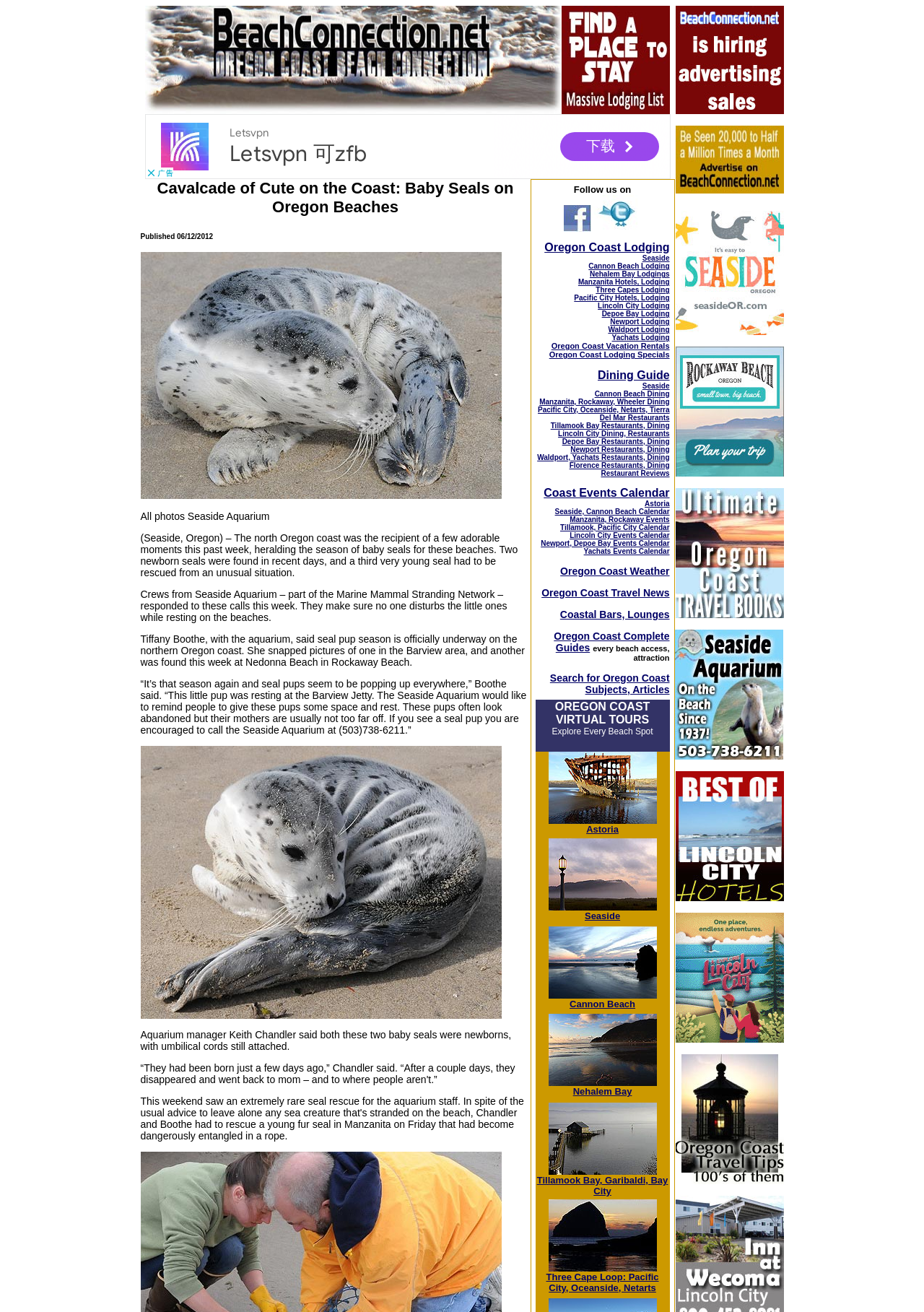Kindly determine the bounding box coordinates of the area that needs to be clicked to fulfill this instruction: "Click the Find a Clinician link".

None